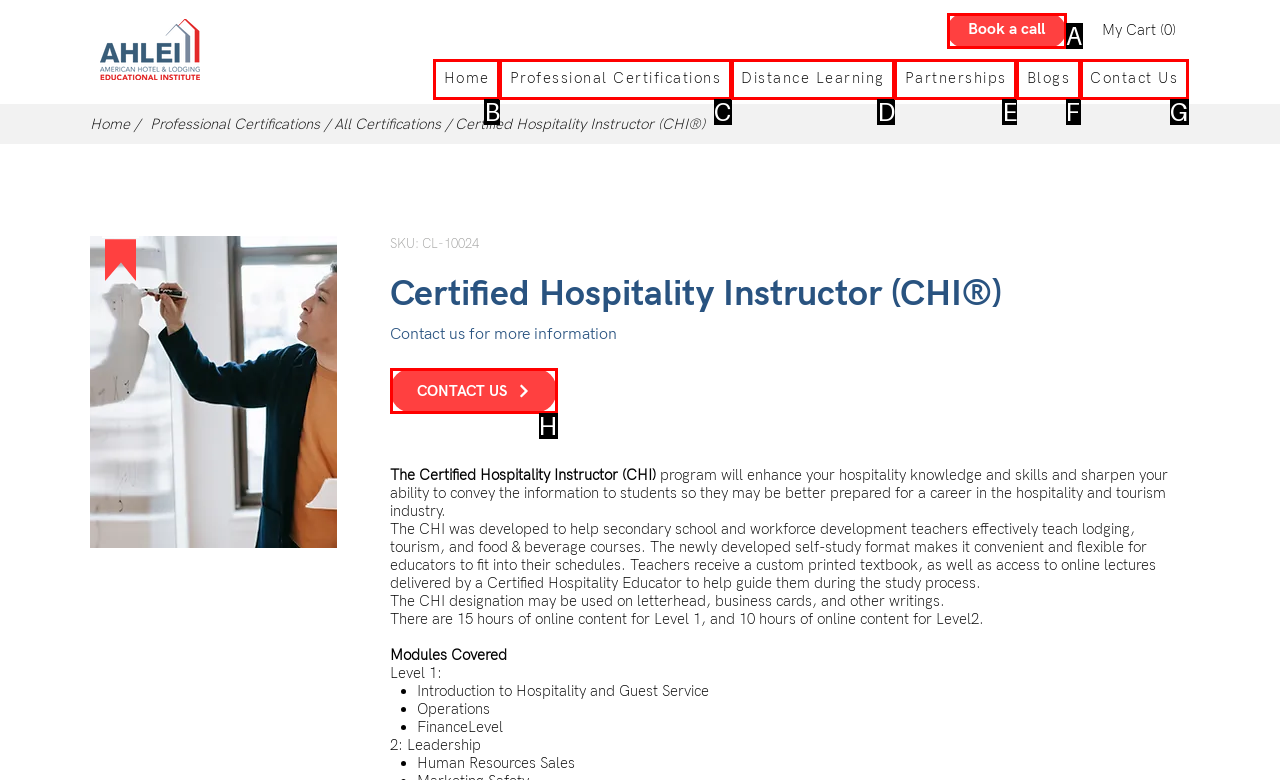Find the HTML element that matches the description: Contact Us
Respond with the corresponding letter from the choices provided.

G